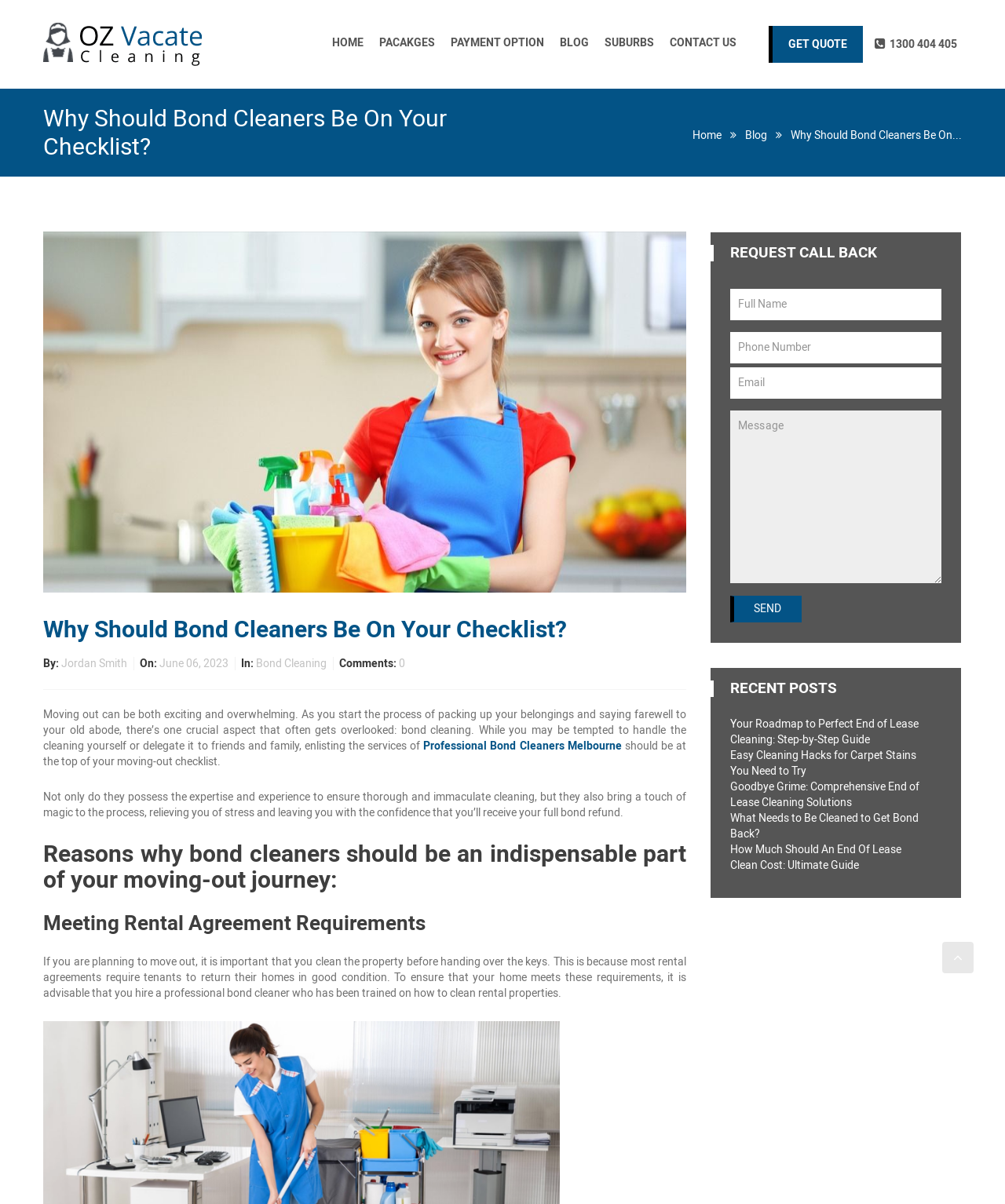Determine the main heading text of the webpage.

Why Should Bond Cleaners Be On Your Checklist?